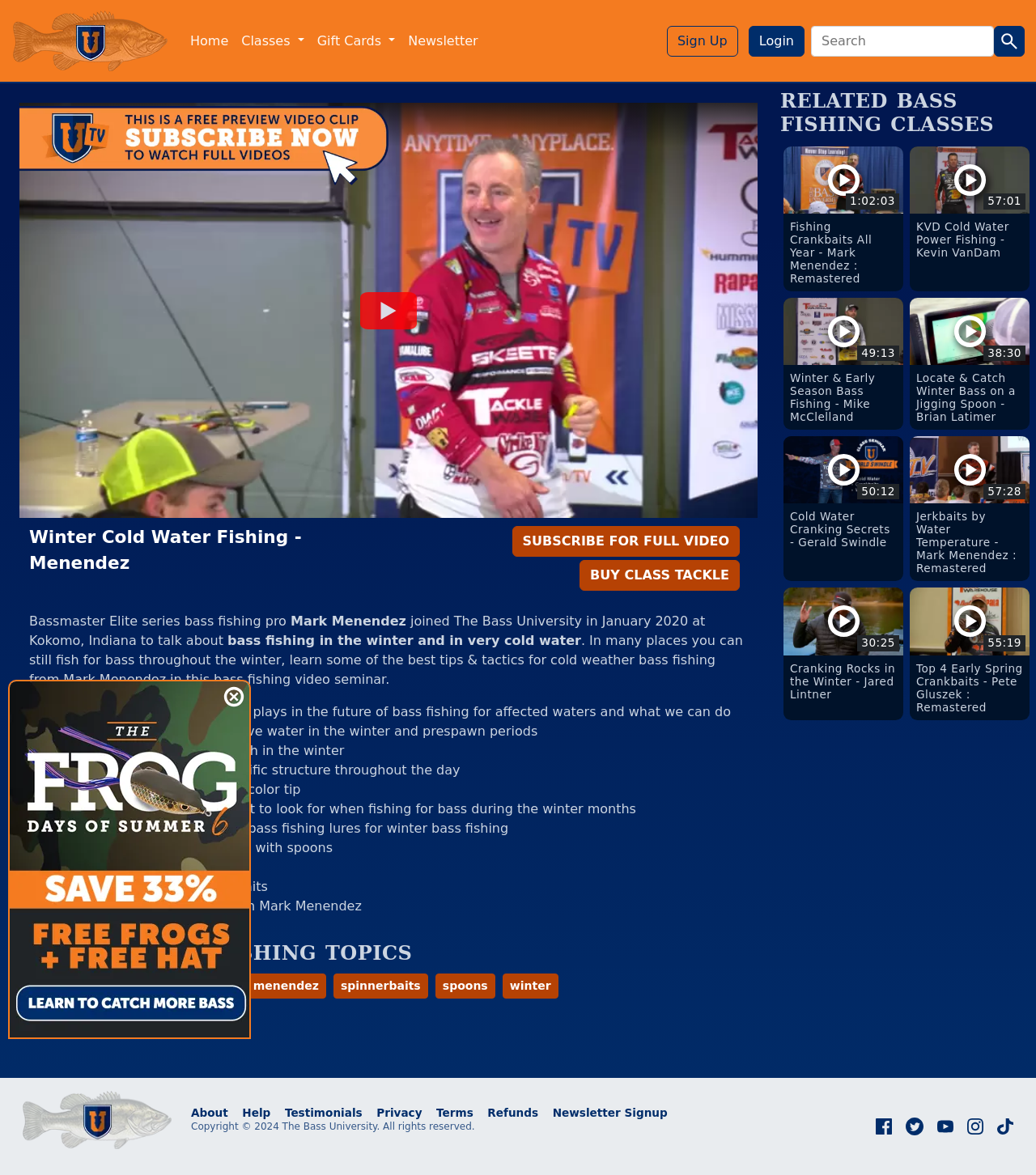What is the format of the video?
Please use the image to provide a one-word or short phrase answer.

Instructional video